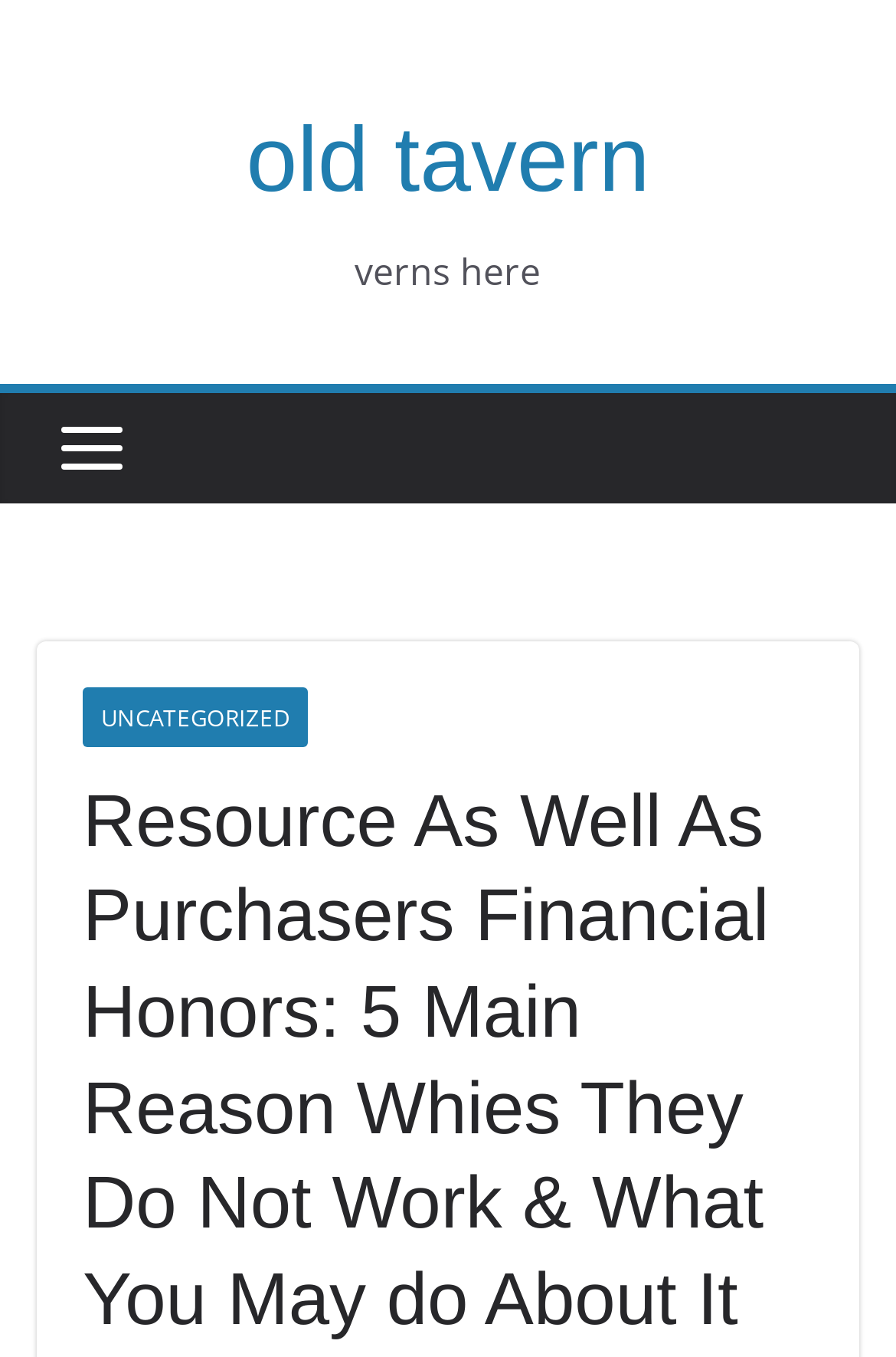Please answer the following question using a single word or phrase: 
How many headings are there on the webpage?

2